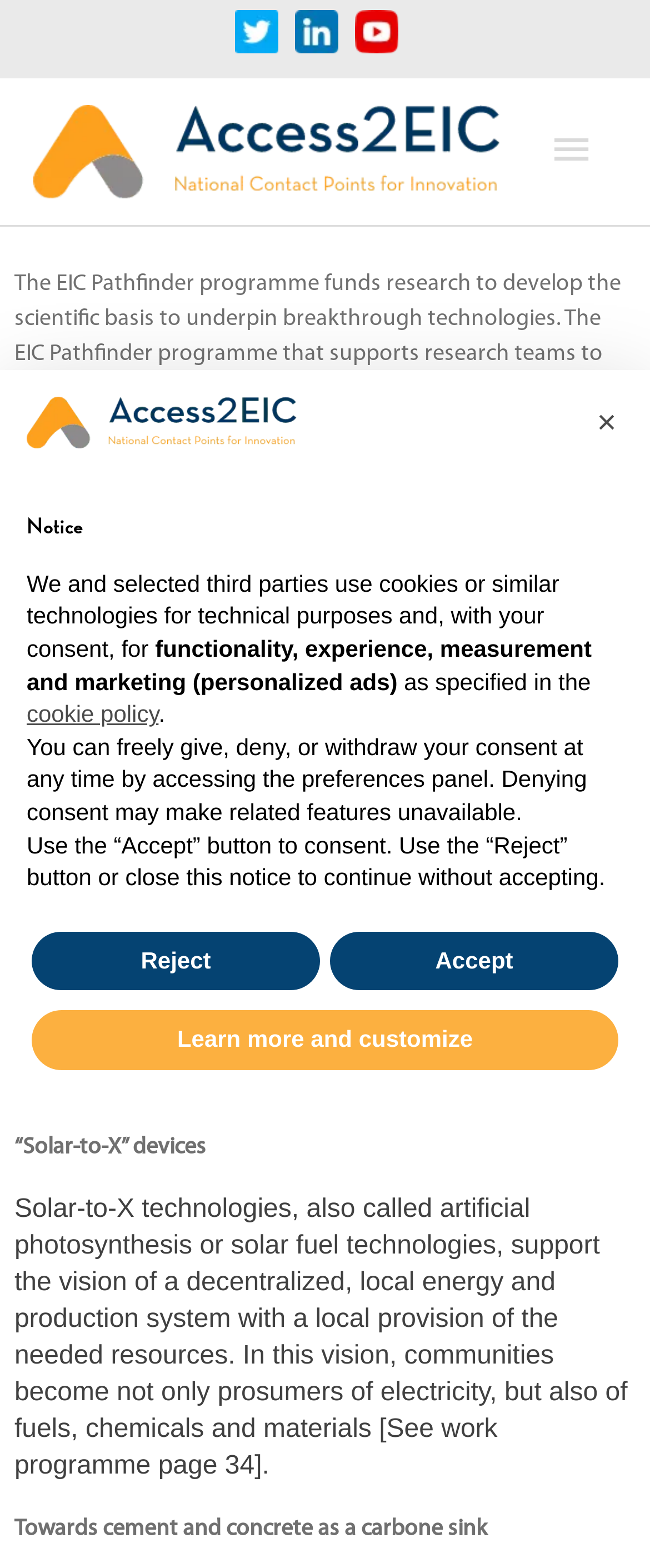What is the purpose of the 'Main Menu' button?
Your answer should be a single word or phrase derived from the screenshot.

To expand or collapse the menu